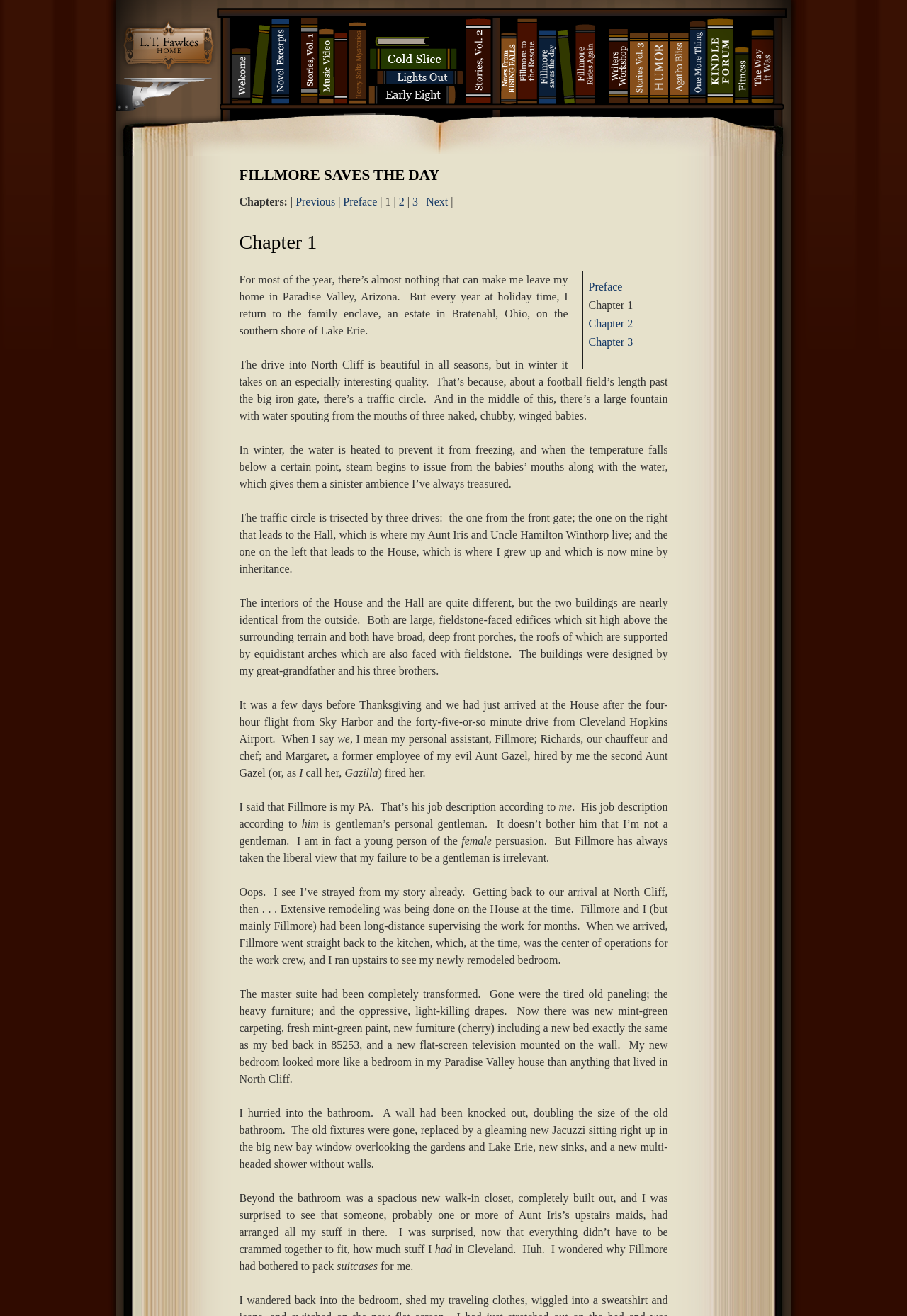Locate the bounding box coordinates of the element that needs to be clicked to carry out the instruction: "Visit the 'Writers Workshop' page". The coordinates should be given as four float numbers ranging from 0 to 1, i.e., [left, top, right, bottom].

[0.671, 0.073, 0.694, 0.082]